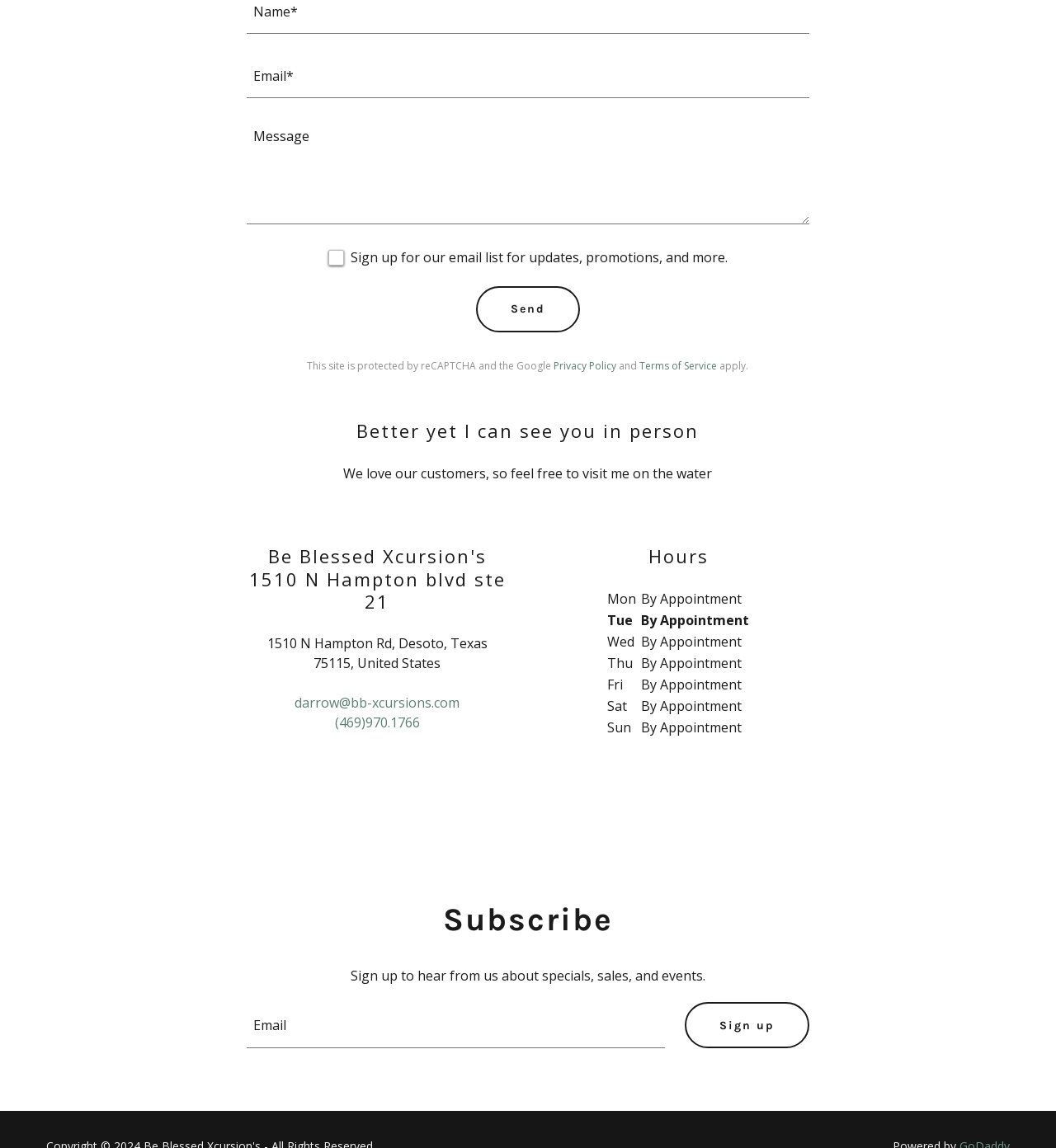What is the address of the business?
Please provide a single word or phrase based on the screenshot.

1510 N Hampton Rd, Desoto, Texas 75115, United States